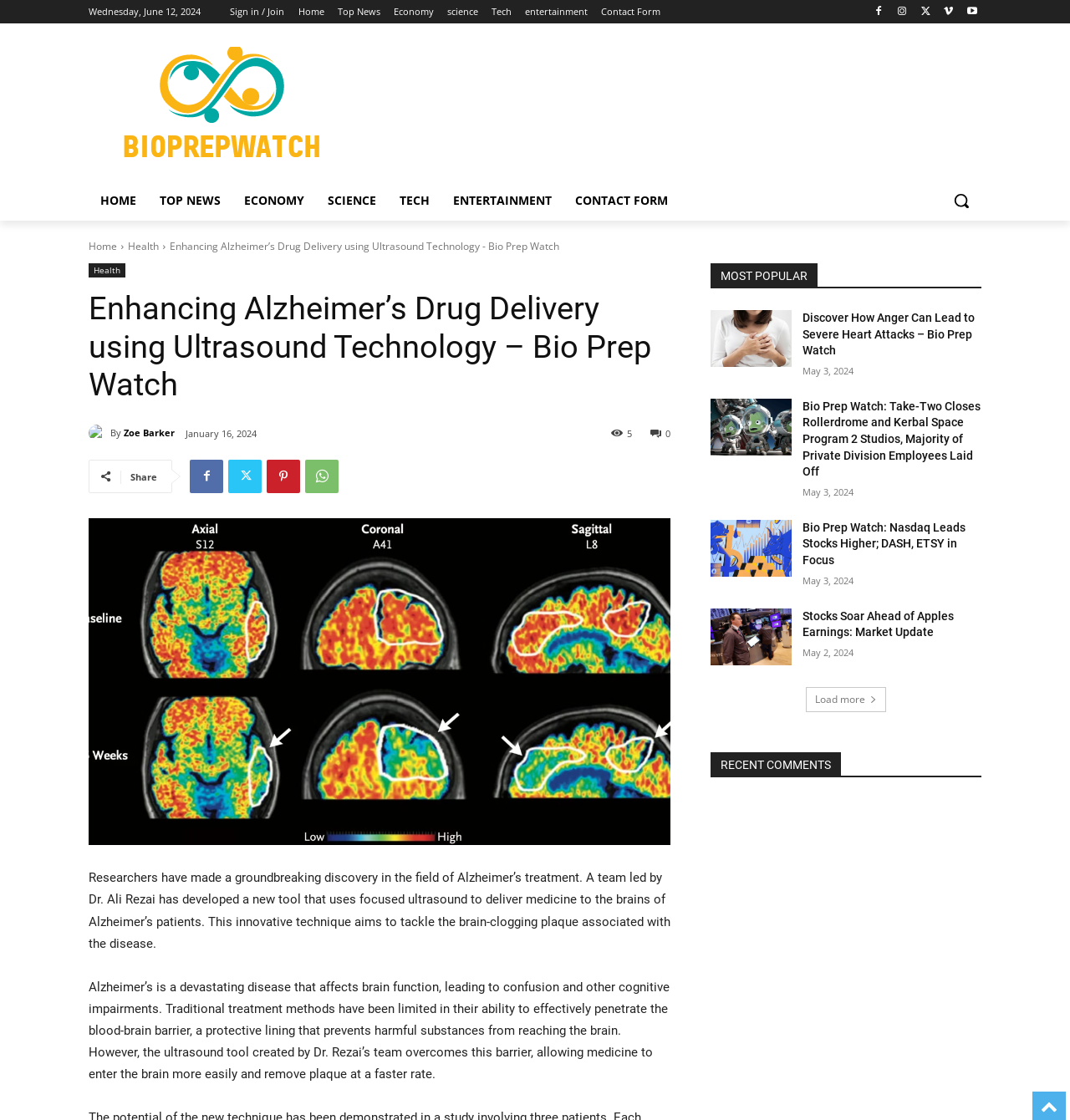Please use the details from the image to answer the following question comprehensively:
What is the date of the article?

I found the date of the article by looking at the top of the webpage, where it says 'Wednesday, June 12, 2024'.